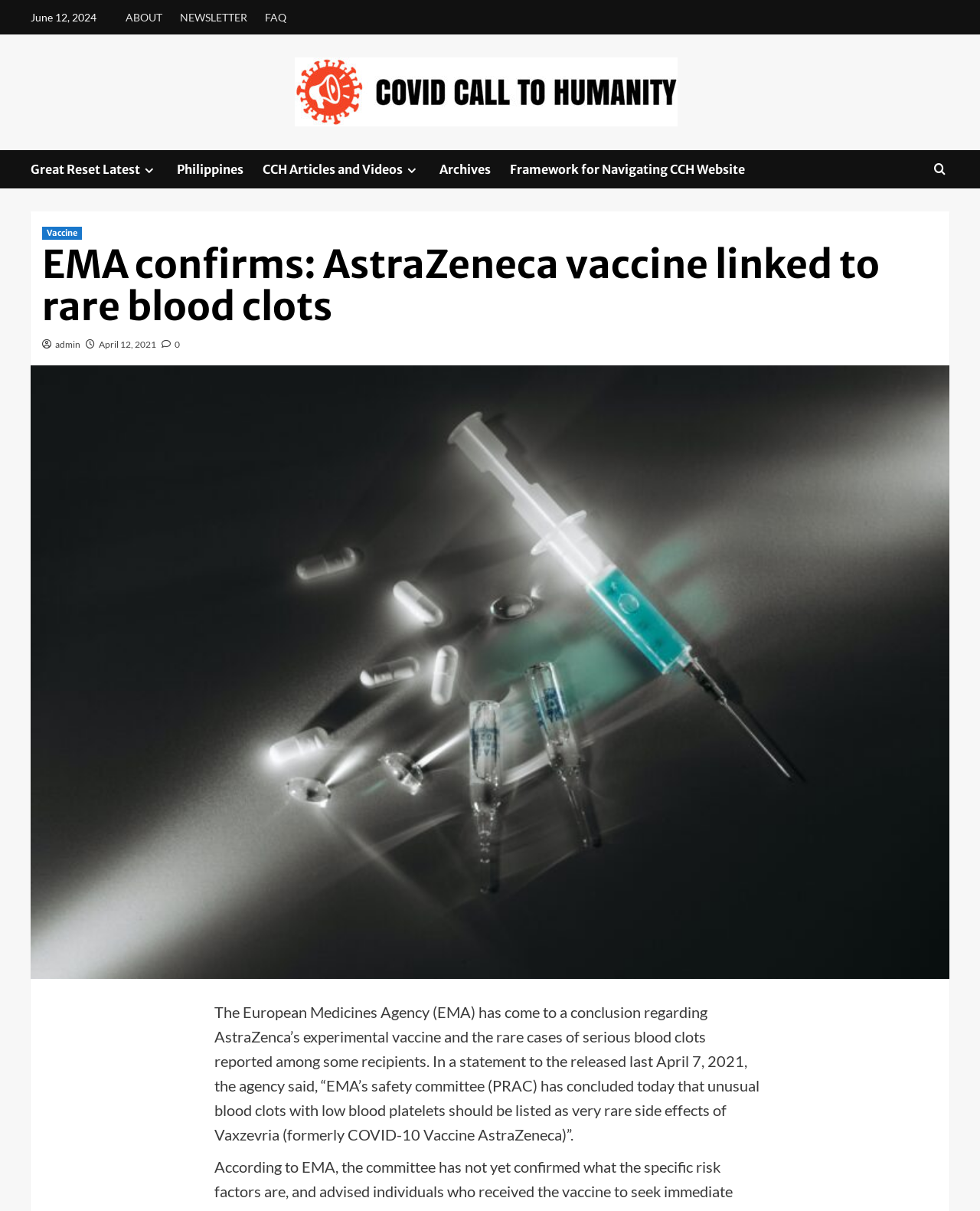Extract the heading text from the webpage.

EMA confirms: AstraZeneca vaccine linked to rare blood clots